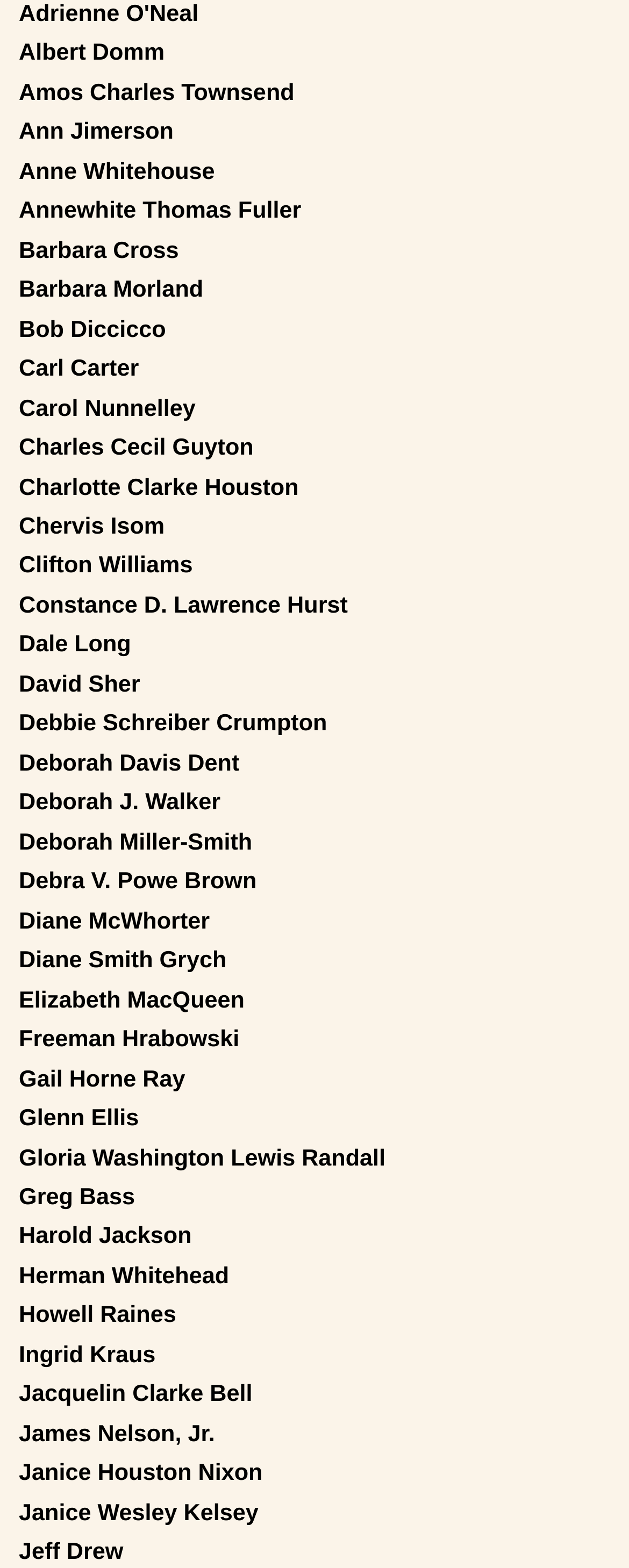What is the longest name on the list?
Using the image as a reference, give a one-word or short phrase answer.

Constance D. Lawrence Hurst